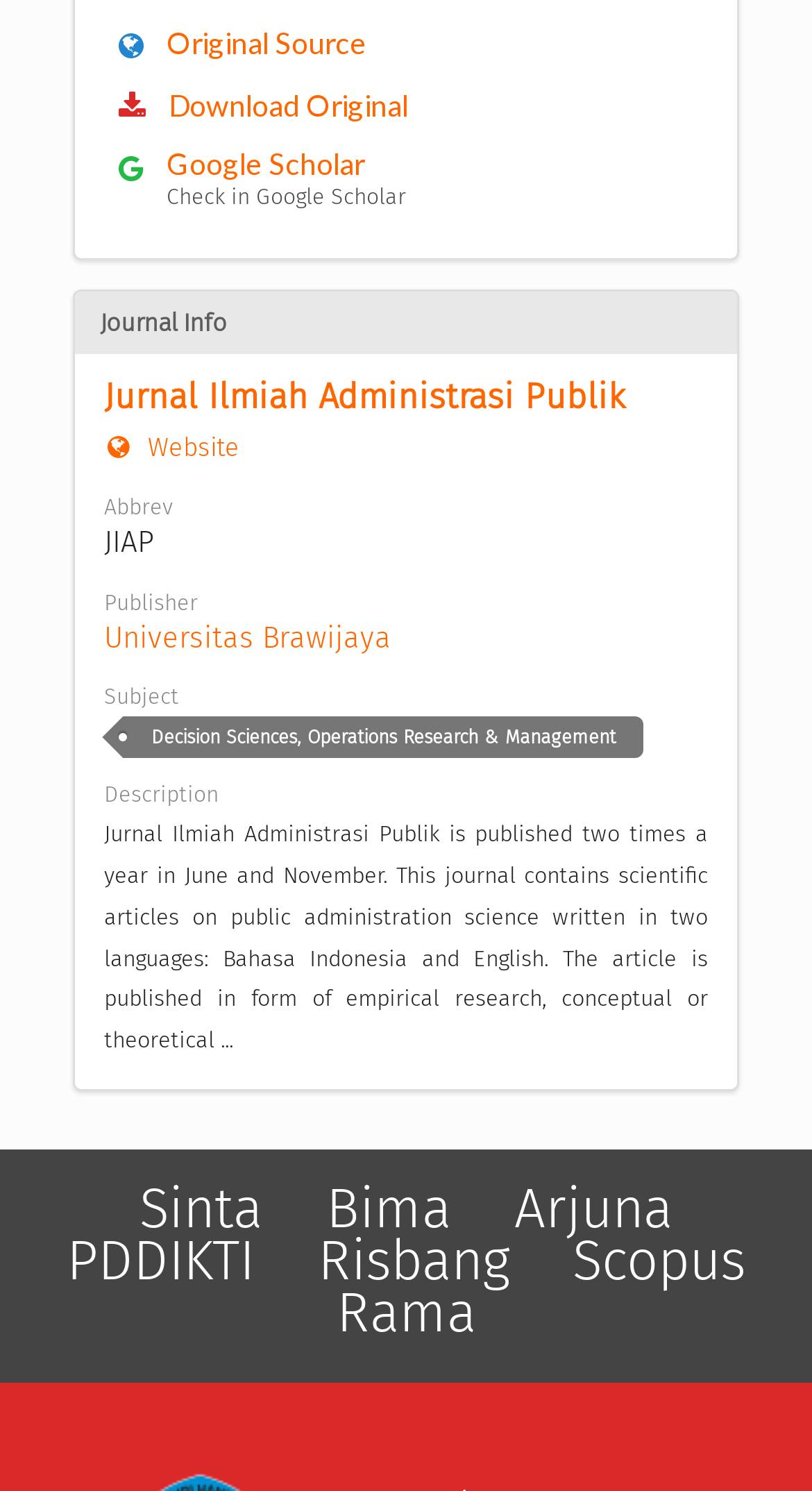What is the publisher of the journal?
Using the information from the image, answer the question thoroughly.

The publisher of the journal is mentioned in the static text element 'Publisher' which is located below the journal info section, and the link 'Universitas Brawijaya' is also provided.